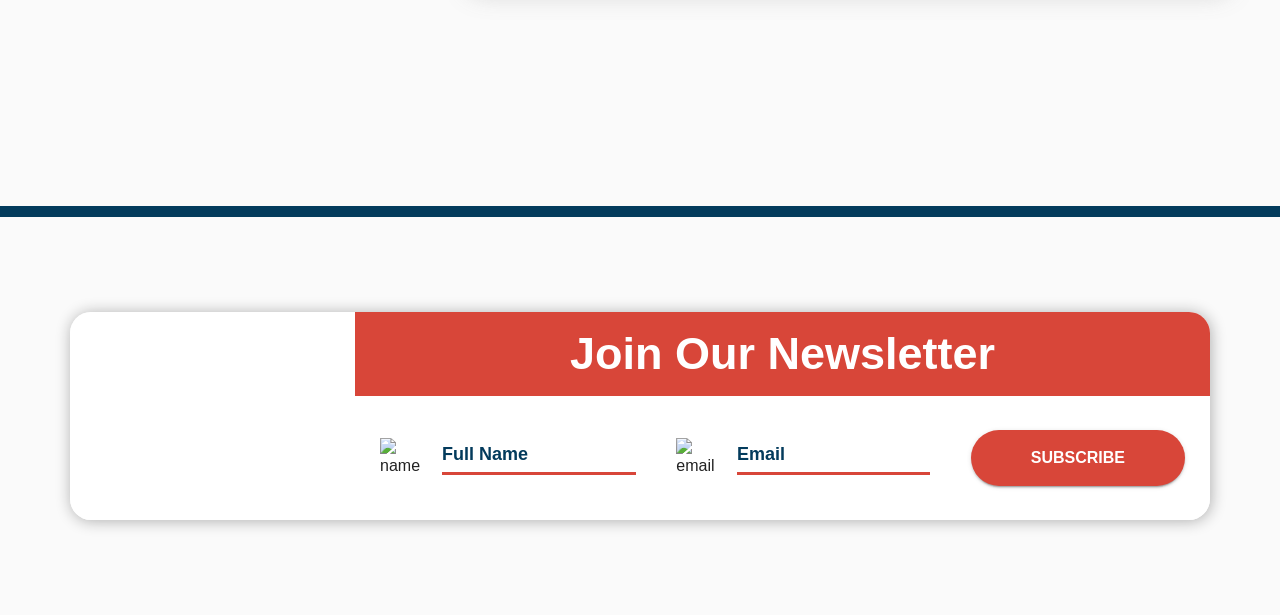Please answer the following question using a single word or phrase: What is the icon next to the 'Email' label?

Email icon